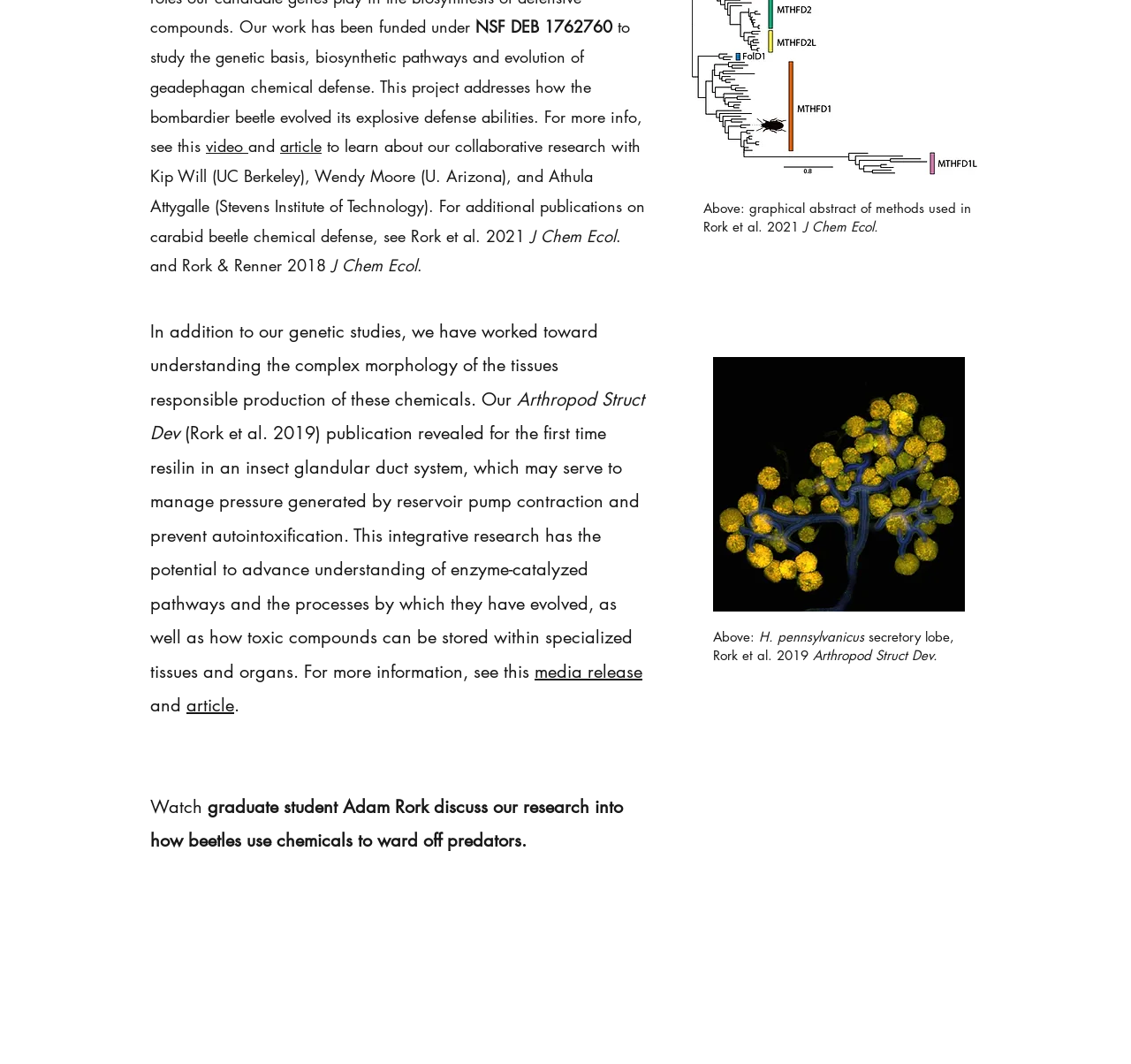Respond concisely with one word or phrase to the following query:
Who is Adam Rork?

Graduate student